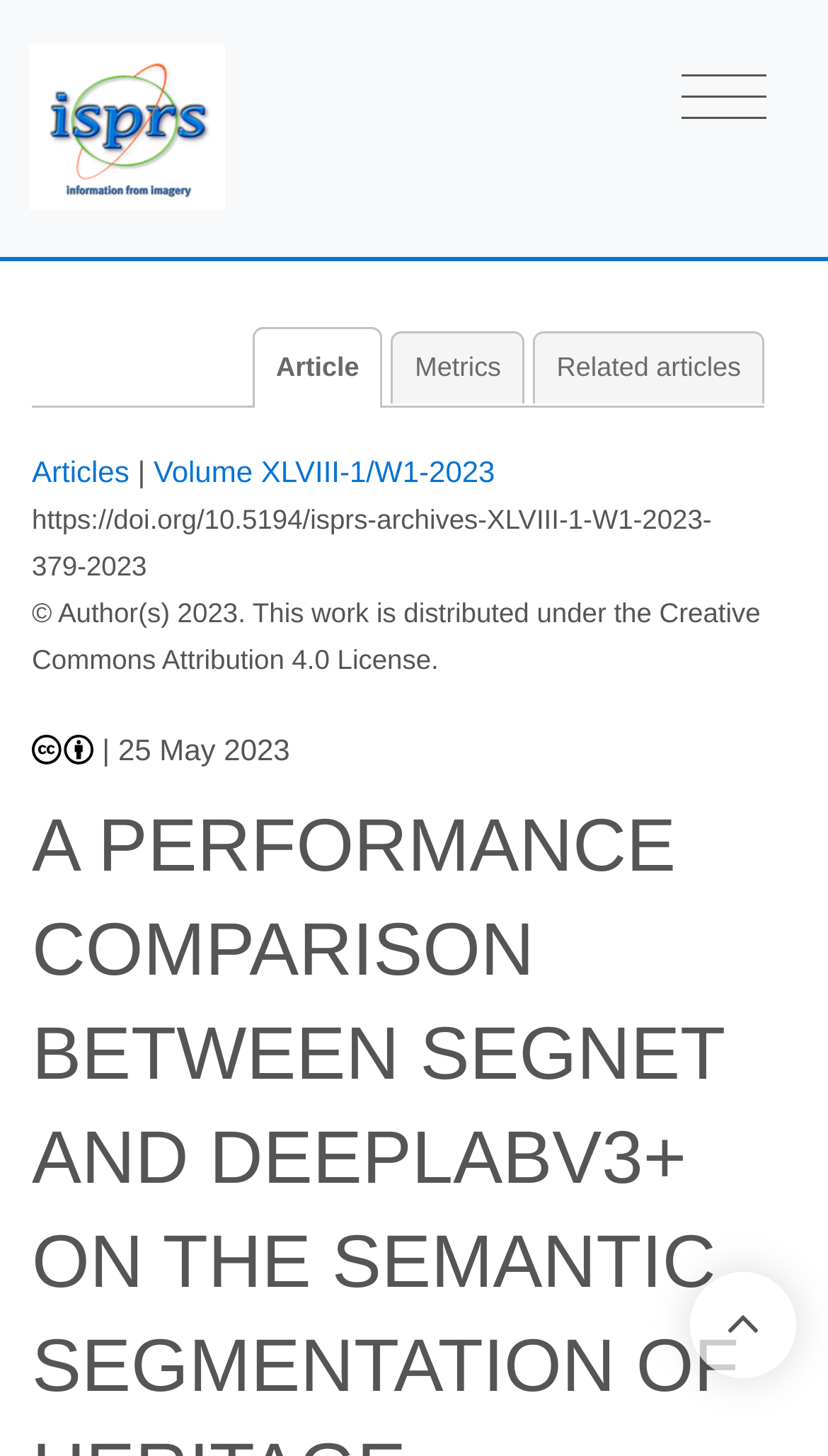Pinpoint the bounding box coordinates for the area that should be clicked to perform the following instruction: "Go to related articles".

[0.644, 0.227, 0.923, 0.277]